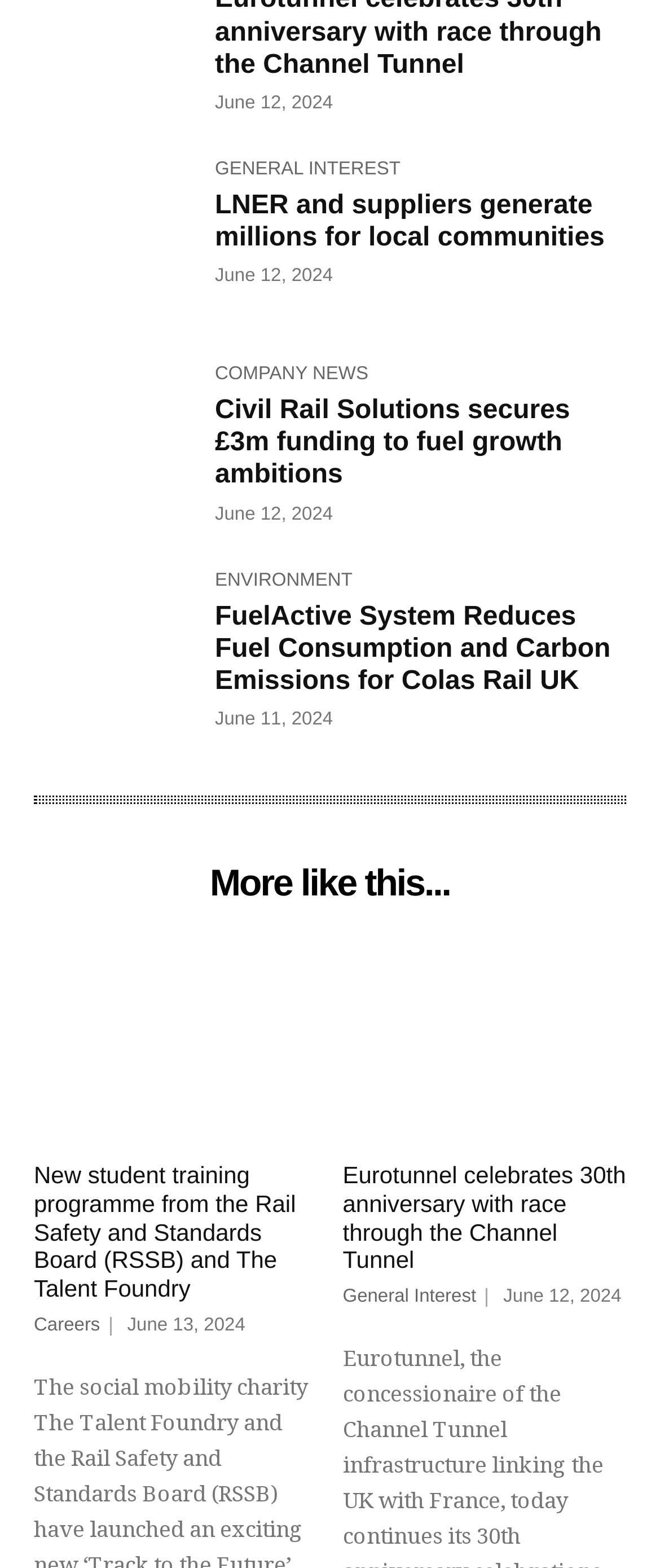What is the date of the first news article?
Using the image as a reference, deliver a detailed and thorough answer to the question.

The first news article is 'LNER and suppliers generate millions for local communities' and its date is mentioned as 'June 12, 2024' which can be found in the StaticText element with ID 1307.